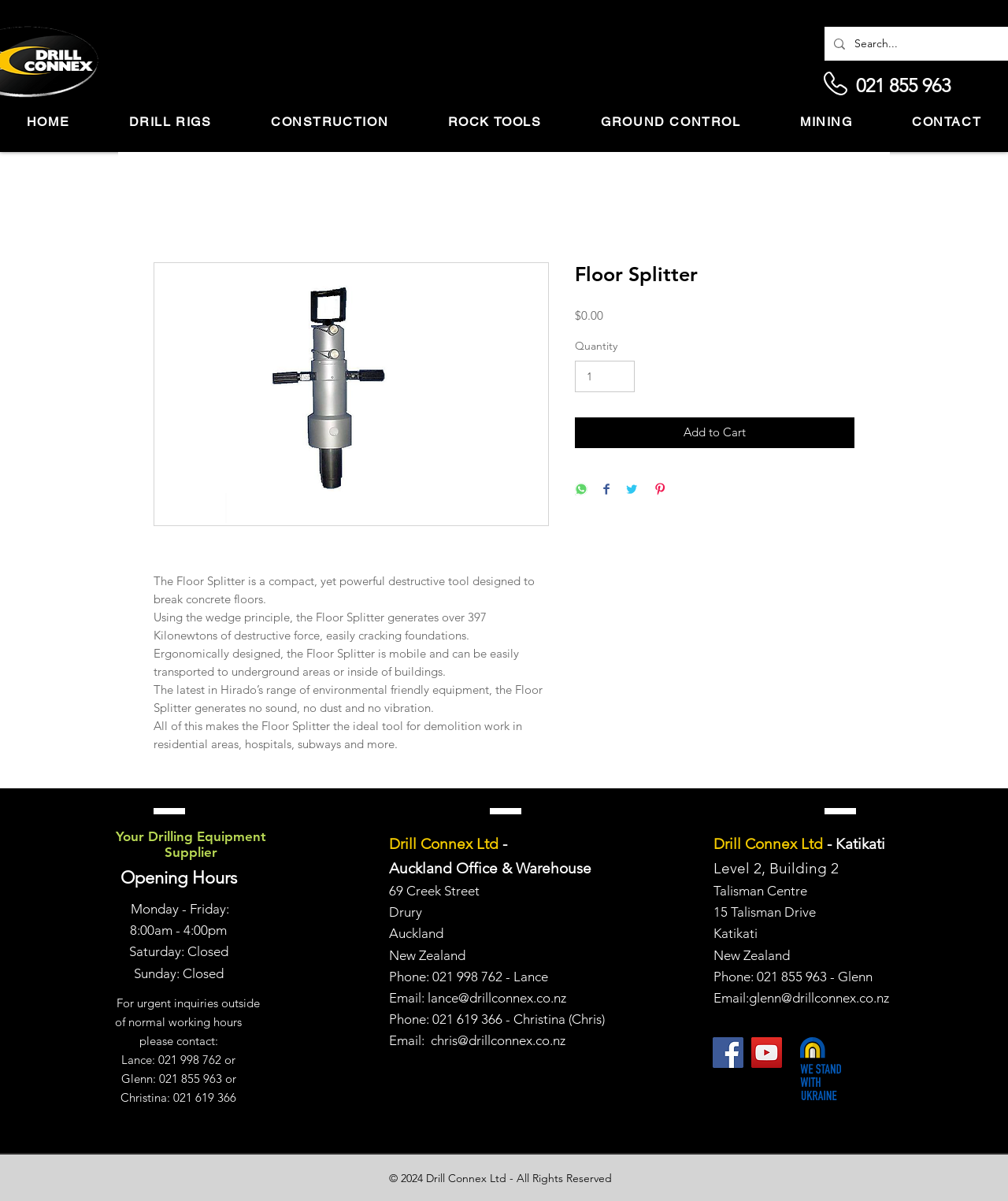Identify the bounding box for the described UI element. Provide the coordinates in (top-left x, top-left y, bottom-right x, bottom-right y) format with values ranging from 0 to 1: Wind Stand Up Paddleboard Inventory

None